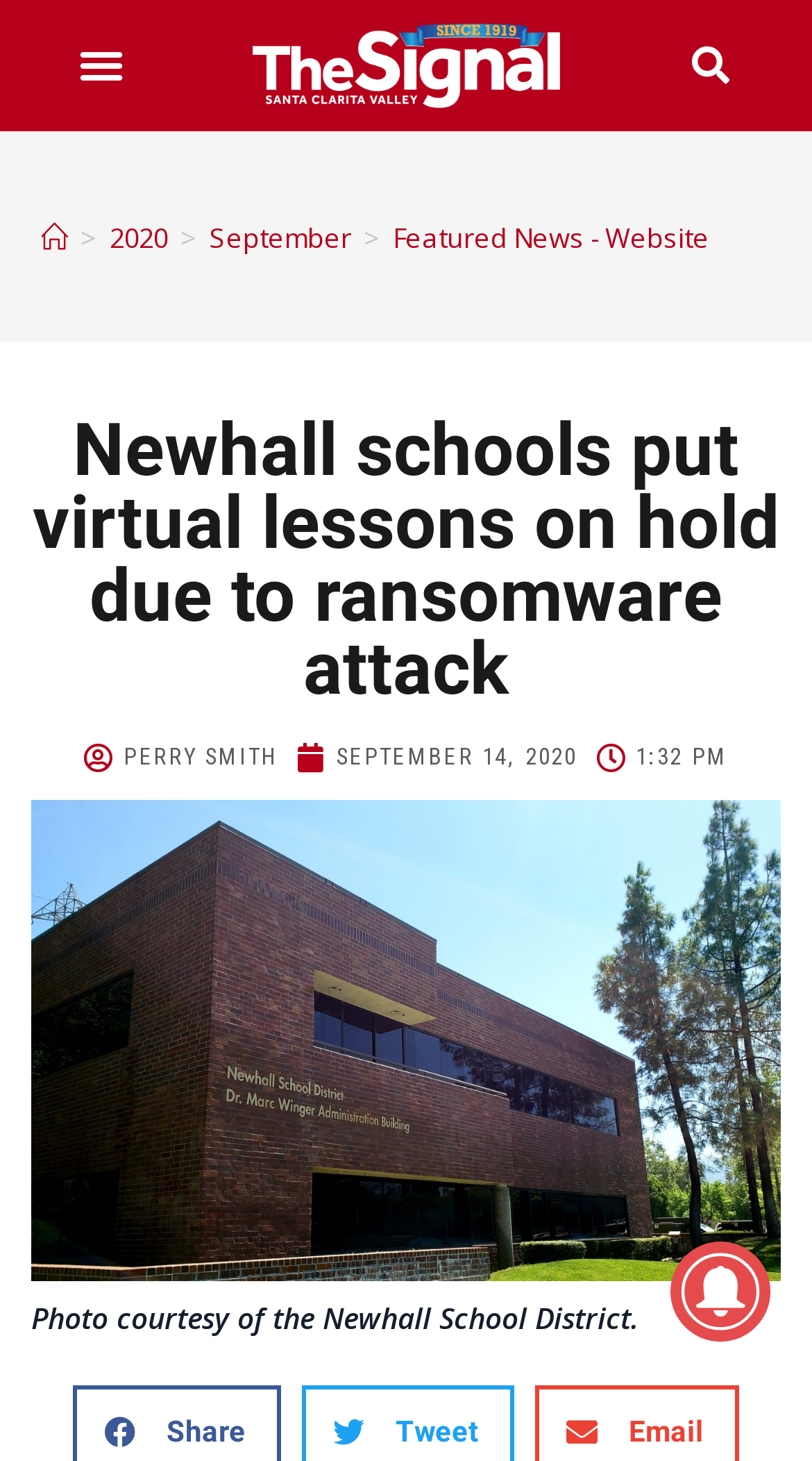Using the image as a reference, answer the following question in as much detail as possible:
What is the date of the news article?

I found a time element with the text 'SEPTEMBER 14, 2020', which indicates the date of the news article.